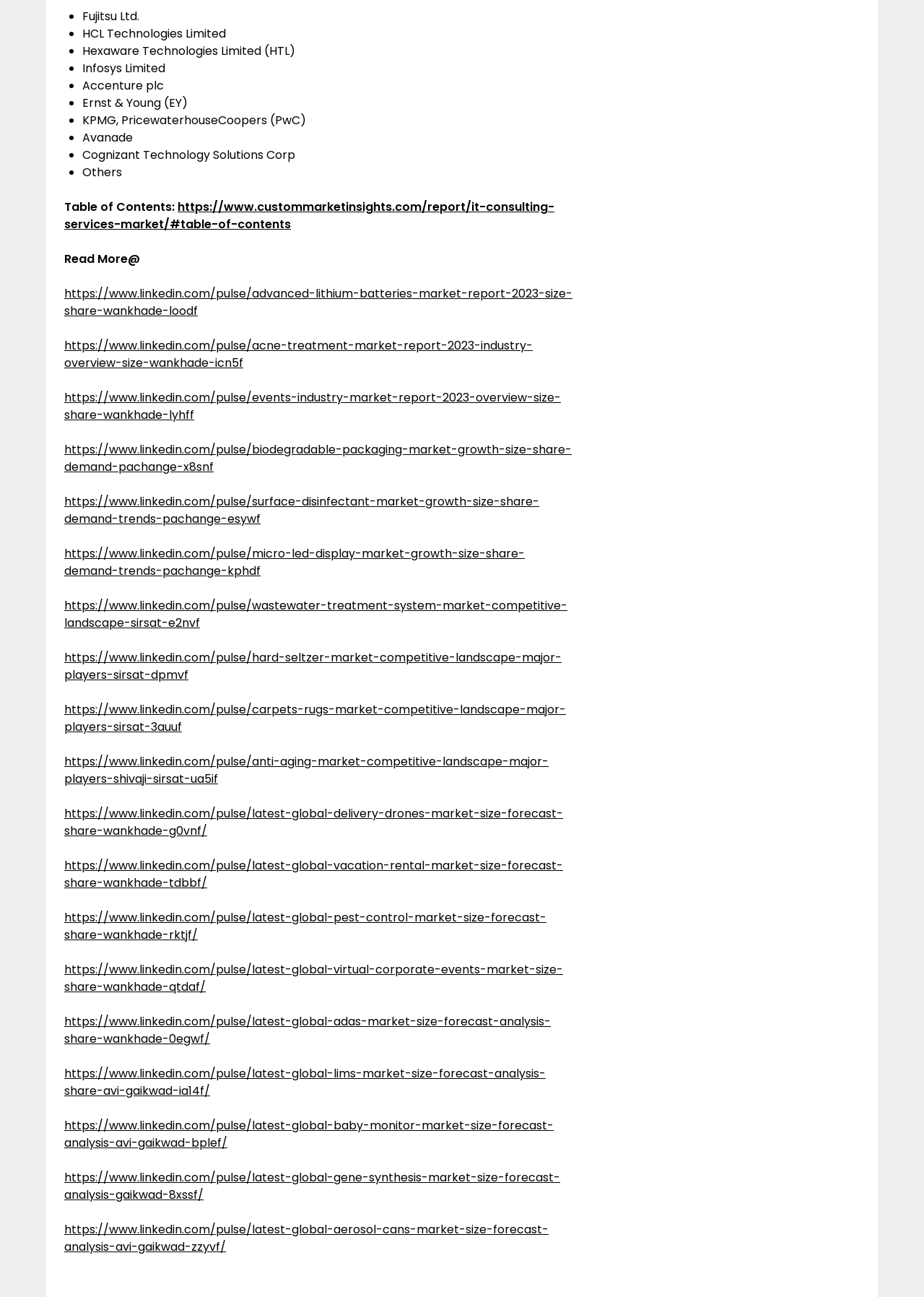What is the link destination of the 'Table of Contents:' link?
Look at the image and respond with a single word or a short phrase.

https://www.custommarketinsights.com/report/it-consulting-services-market/#table-of-contents